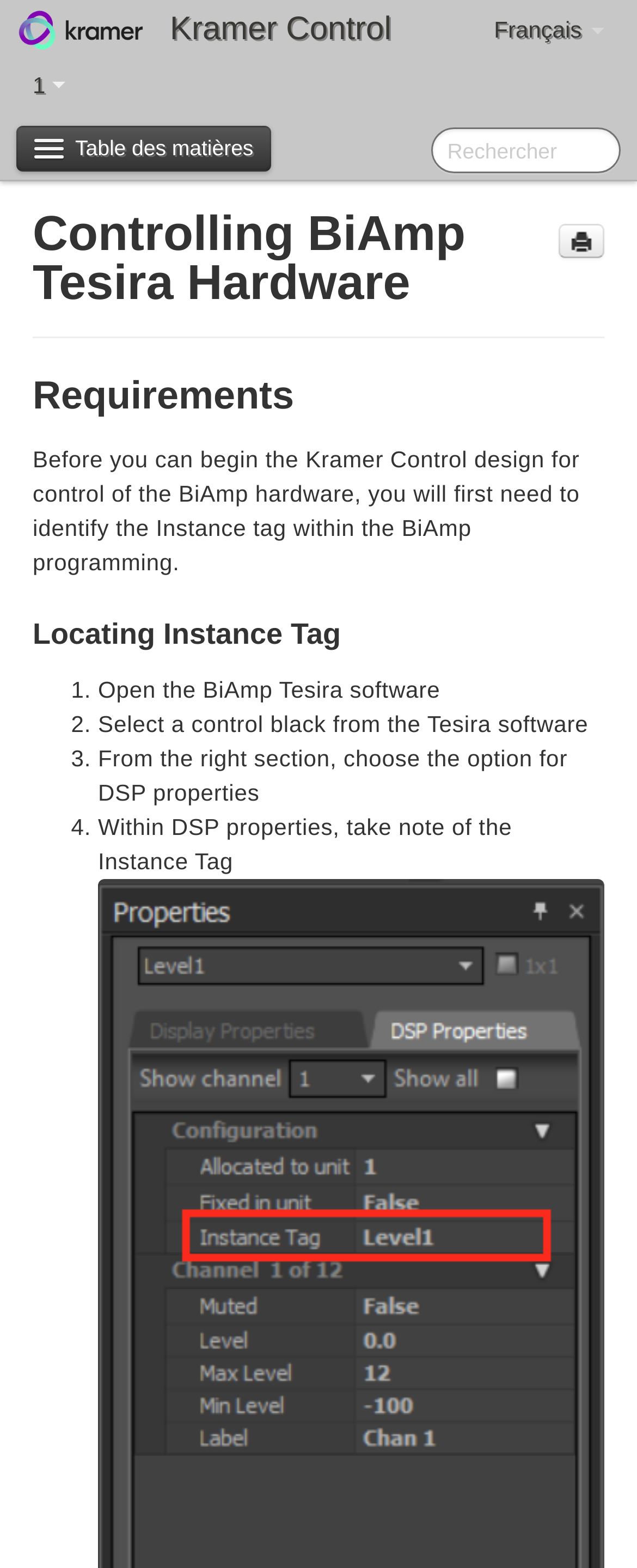Please mark the clickable region by giving the bounding box coordinates needed to complete this instruction: "Open builder".

[0.256, 0.503, 0.897, 0.528]